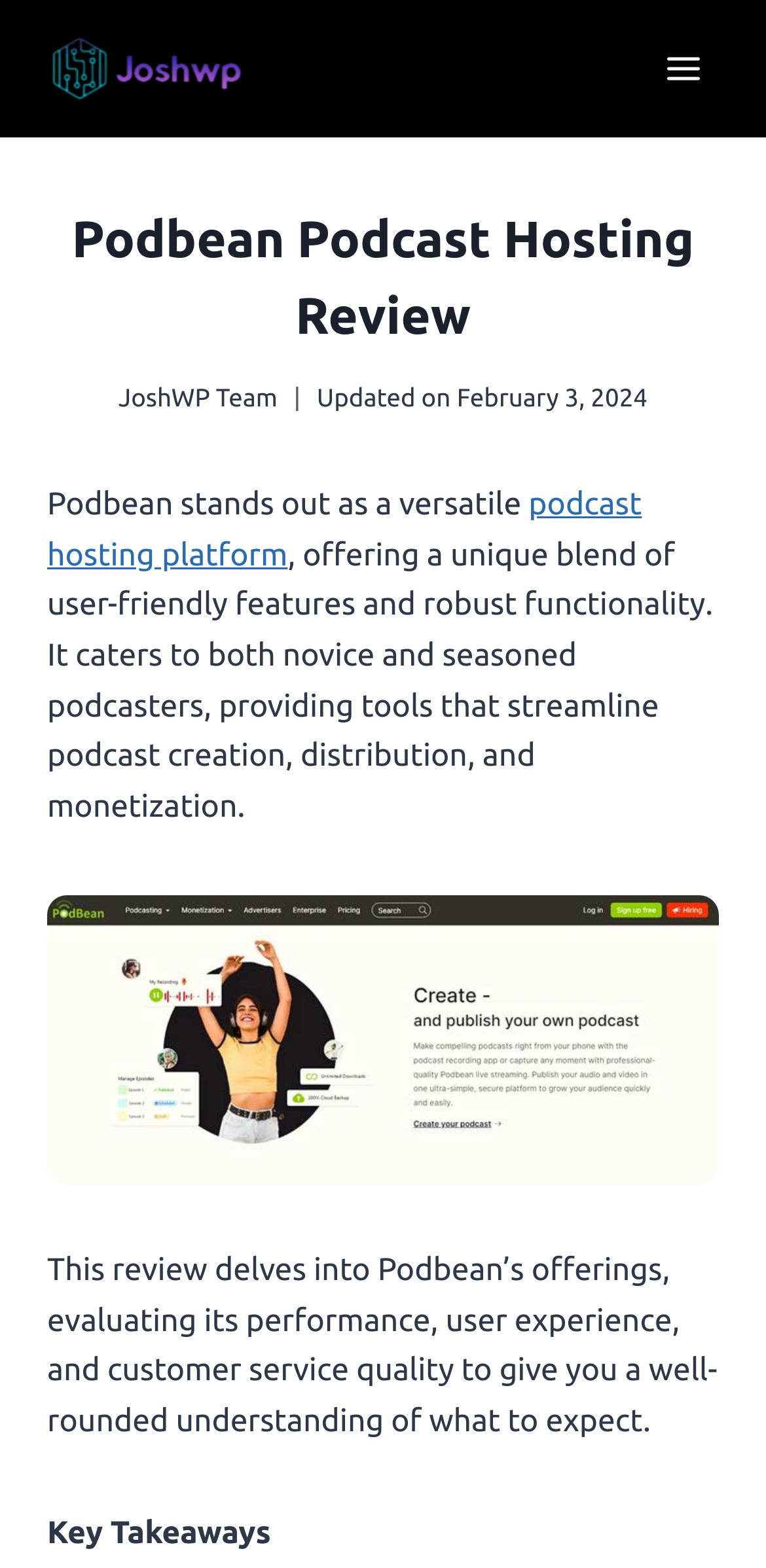Detail the webpage's structure and highlights in your description.

The webpage is a review of Podbean, a podcast hosting platform. At the top left corner, there is a logo of JoshWP, which is a clickable link. Next to it, on the top right corner, there is a button to open a menu. 

Below the logo, there is a header section that spans the entire width of the page. It contains a heading that reads "Podbean Podcast Hosting Review" and a link to the JoshWP Team. The updated date of the review, February 3, 2024, is also displayed in this section.

The main content of the review starts below the header section. It begins with a brief summary of Podbean, describing it as a versatile podcast hosting platform that offers a unique blend of user-friendly features and robust functionality. This summary is followed by a longer paragraph that provides more details about the platform's features and benefits.

Below the text, there is a large image that takes up most of the width of the page, likely a screenshot or a graphic related to Podbean. 

The review continues with another paragraph of text, which discusses the purpose of the review and what readers can expect to learn from it. 

Finally, at the bottom of the page, there is a section titled "Key Takeaways" and a button to scroll to the top of the page, located at the bottom right corner.